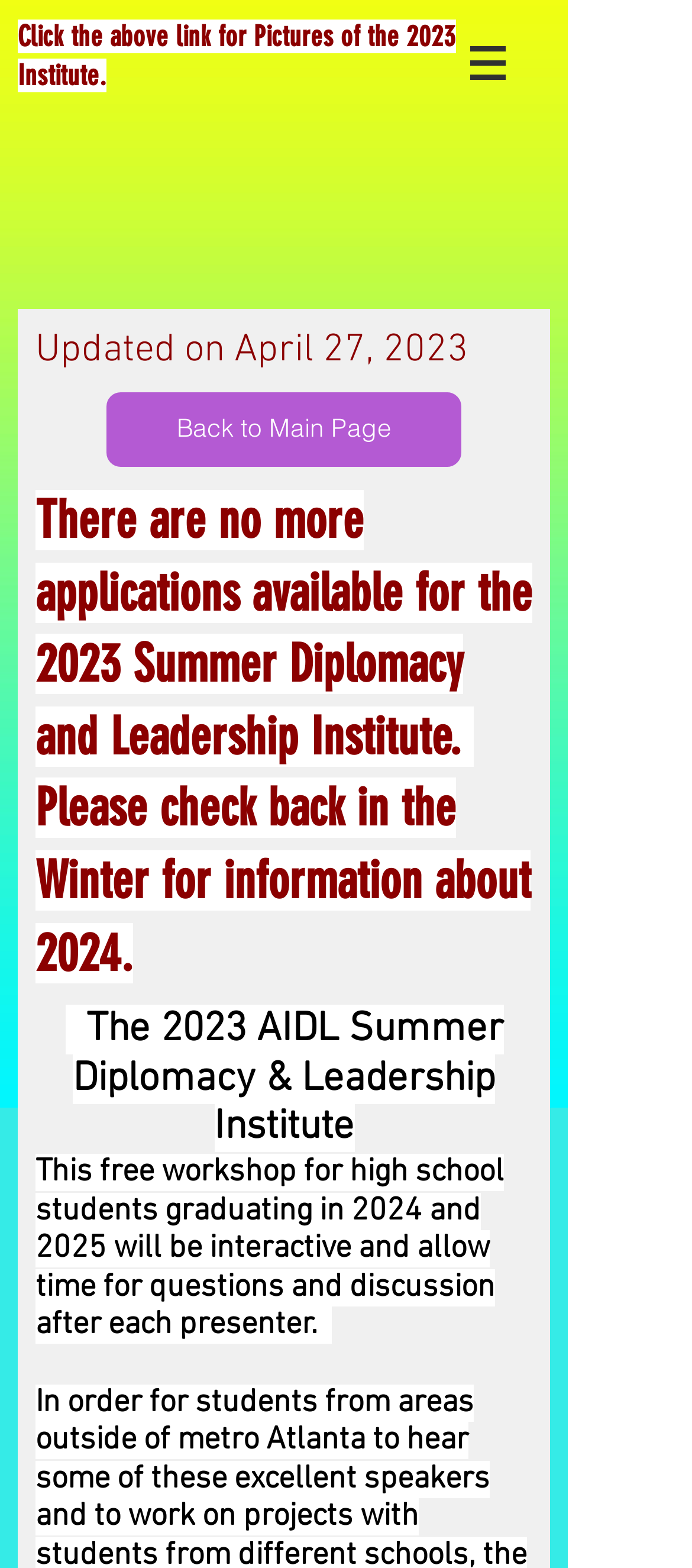Give a detailed overview of the webpage's appearance and contents.

The webpage is about the Diplomacy & Leadership Workshop, specifically the 2023 Summer Diplomacy and Leadership Institute. At the top right corner, there is a navigation menu labeled "Site" with a button that has a popup menu. The button is accompanied by a small image.

Below the navigation menu, there is a heading that instructs users to click a link for pictures of the 2023 Institute. Next to this heading, there is a smaller heading that indicates the page was updated on April 27, 2023.

Further down, there is a link to go back to the main page, located roughly in the middle of the page. Below this link, there are several headings that provide information about the workshop. The first heading announces that there are no more applications available for the 2023 Summer Diplomacy and Leadership Institute and invites users to check back in the winter for information about 2024.

The next heading provides the title of the workshop, "The 2023 AIDL Summer Diplomacy & Leadership Institute". Following this, there is a detailed description of the workshop, stating that it is a free and interactive event for high school students graduating in 2024 and 2025, with time for questions and discussion after each presenter. Finally, there is an empty heading at the bottom of the page.